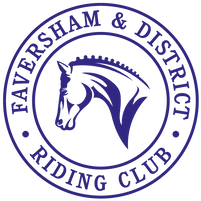What is the logo symbolizing?
Answer the question in a detailed and comprehensive manner.

The logo symbolizes the club's dedication to promoting riding activities and fostering a community among equestrians in the Faversham district, as stated in the caption.